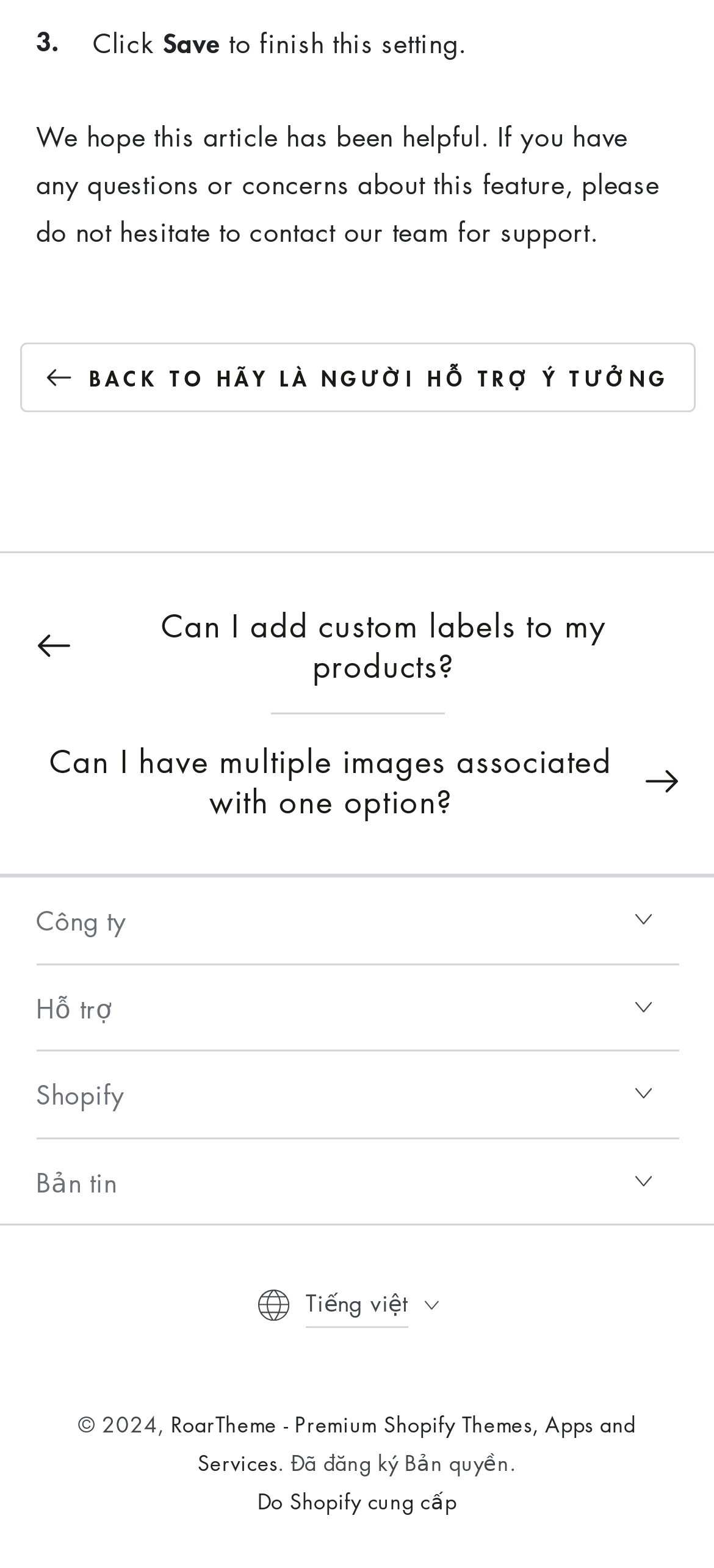Identify the bounding box coordinates necessary to click and complete the given instruction: "Open 'Can I add custom labels to my products?'".

[0.05, 0.386, 0.95, 0.437]